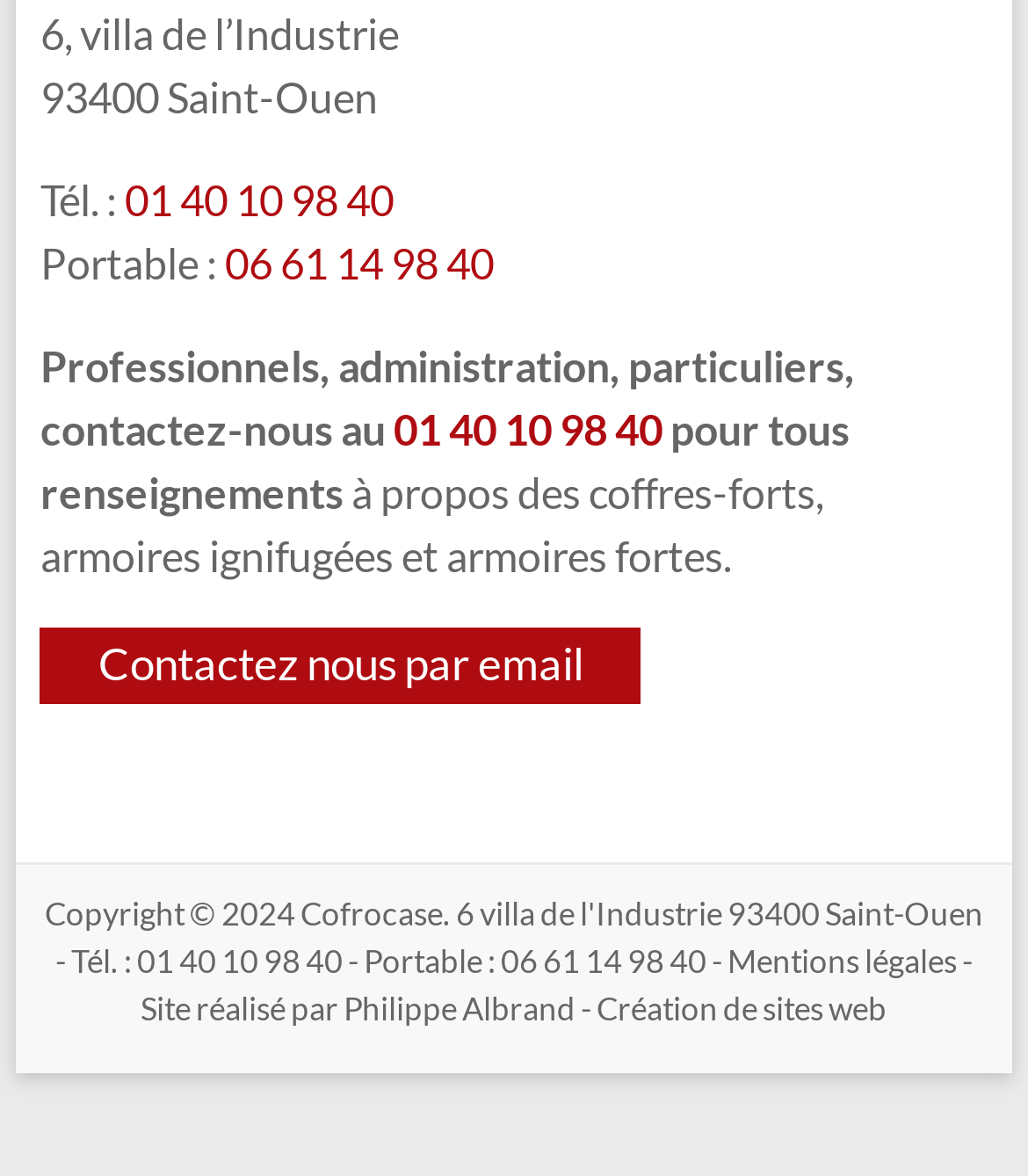Answer briefly with one word or phrase:
What is the copyright year?

2024